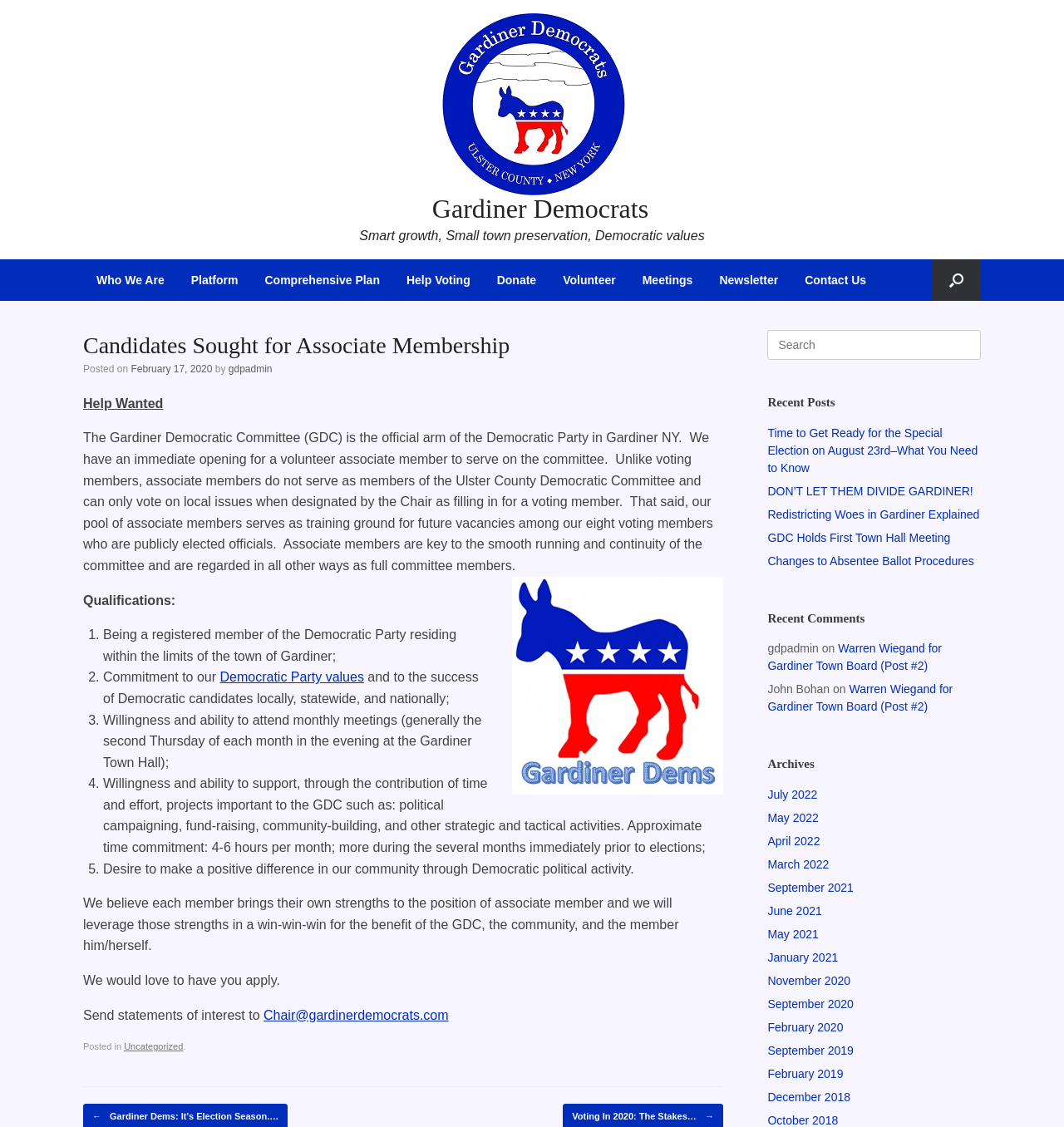Please indicate the bounding box coordinates of the element's region to be clicked to achieve the instruction: "View recent posts". Provide the coordinates as four float numbers between 0 and 1, i.e., [left, top, right, bottom].

[0.721, 0.349, 0.922, 0.365]